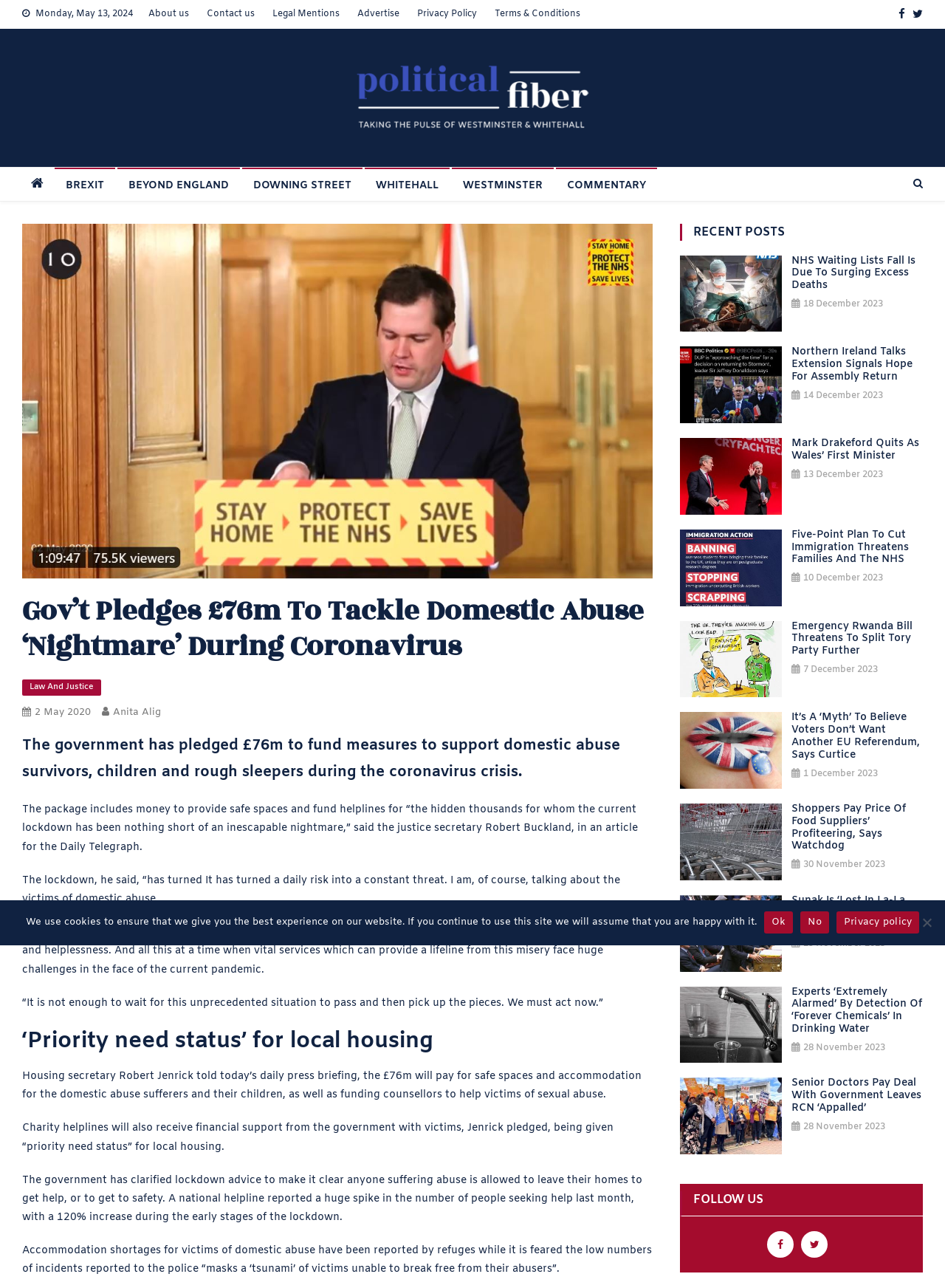Identify the bounding box coordinates of the clickable region required to complete the instruction: "Read the article about government pledging £76m to tackle domestic abuse". The coordinates should be given as four float numbers within the range of 0 and 1, i.e., [left, top, right, bottom].

[0.023, 0.461, 0.691, 0.516]